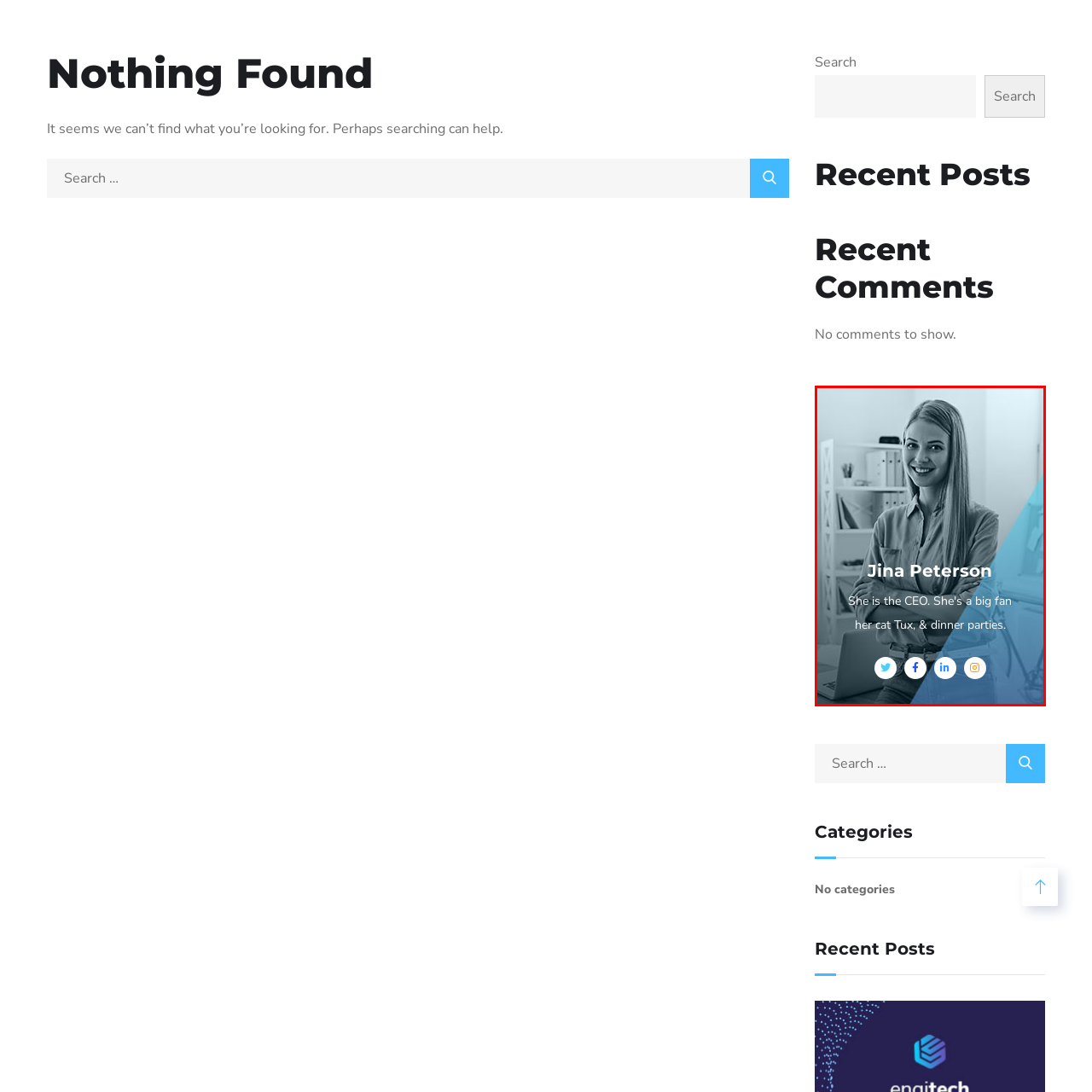Describe in detail the elements and actions shown in the image within the red-bordered area.

The image features Jina Peterson, who is depicted confidently smiling while standing in a modern office environment. She is wearing a casual shirt, reflecting a relaxed yet professional appearance. Accompanying the image is a brief introduction that highlights Jina as the CEO of her company. It shares her personal interests, noting her affection for her cat named Tux and her enjoyment of dinner parties. Below the introduction, there are social media icons, suggesting ways to connect with her online. The overall presentation combines professionalism with a touch of personal flair, capturing both her leadership role and her lively personality.